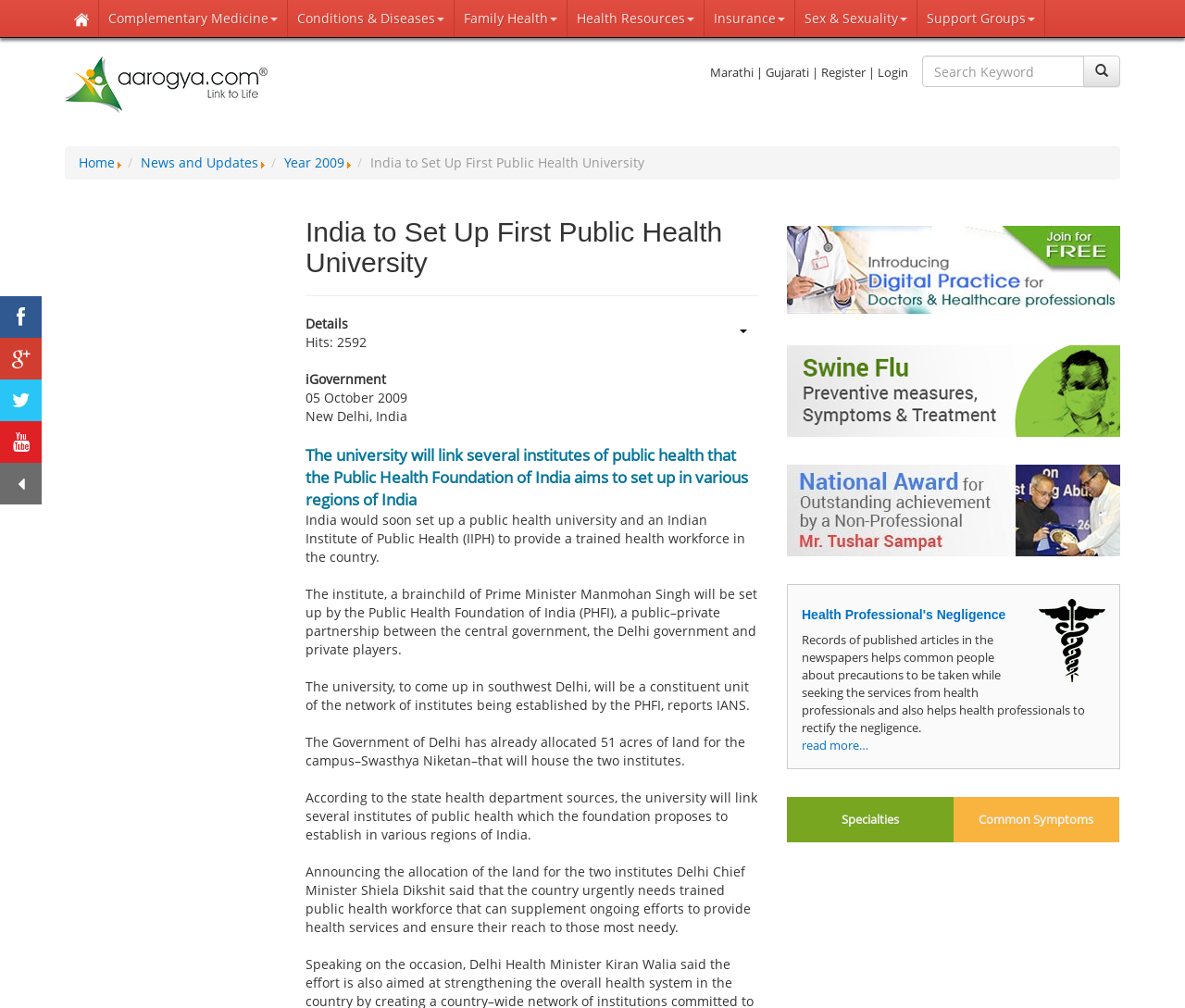How many acres of land has the Government of Delhi allocated for the campus?
Refer to the image and provide a detailed answer to the question.

The answer can be found in the paragraph that starts with 'The Government of Delhi has already allocated...' which mentions that 51 acres of land has been allocated for the campus.